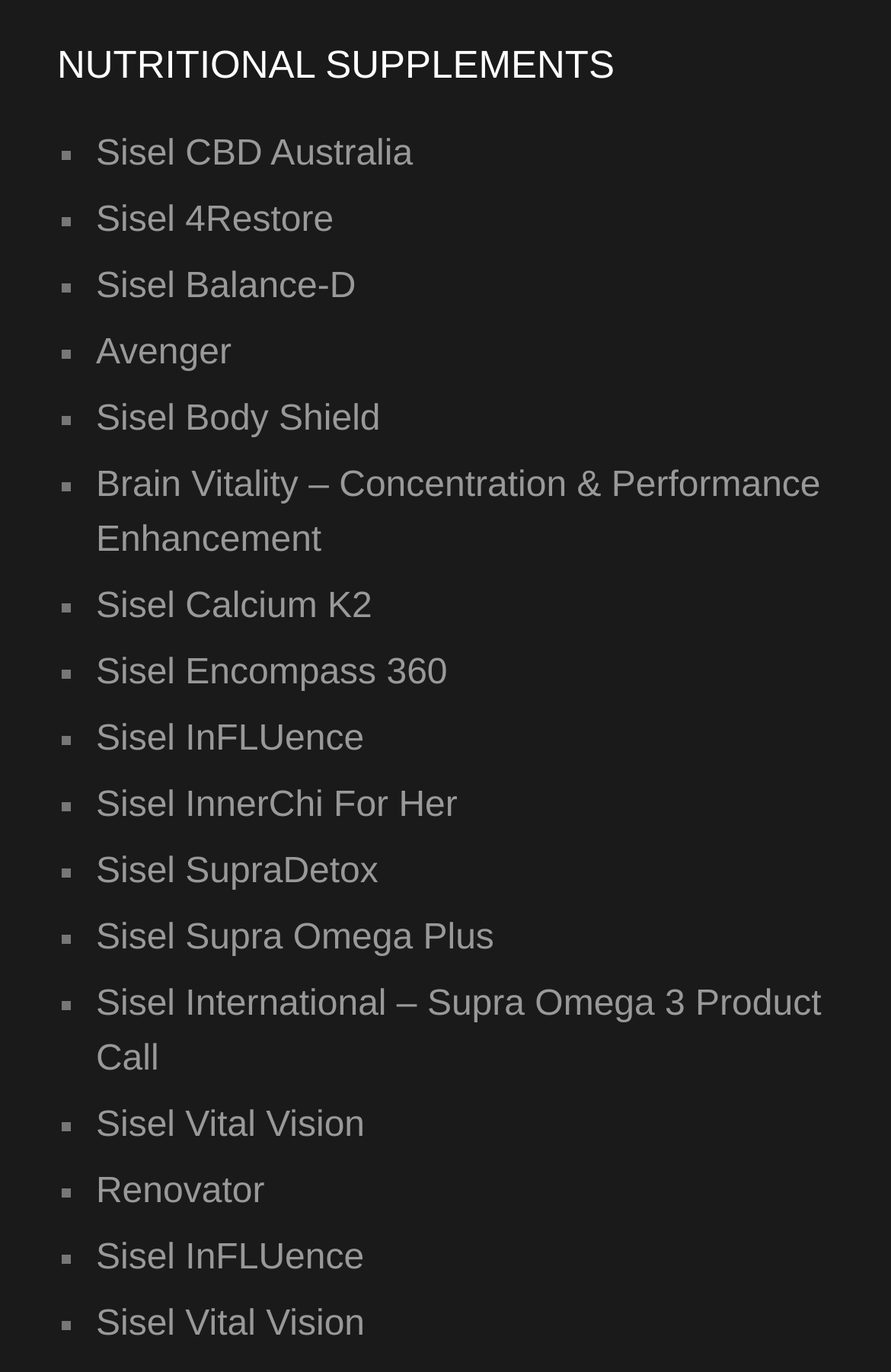Locate the bounding box coordinates of the clickable region to complete the following instruction: "Learn more about Sisel International – Supra Omega 3 Product Call."

[0.108, 0.717, 0.922, 0.786]